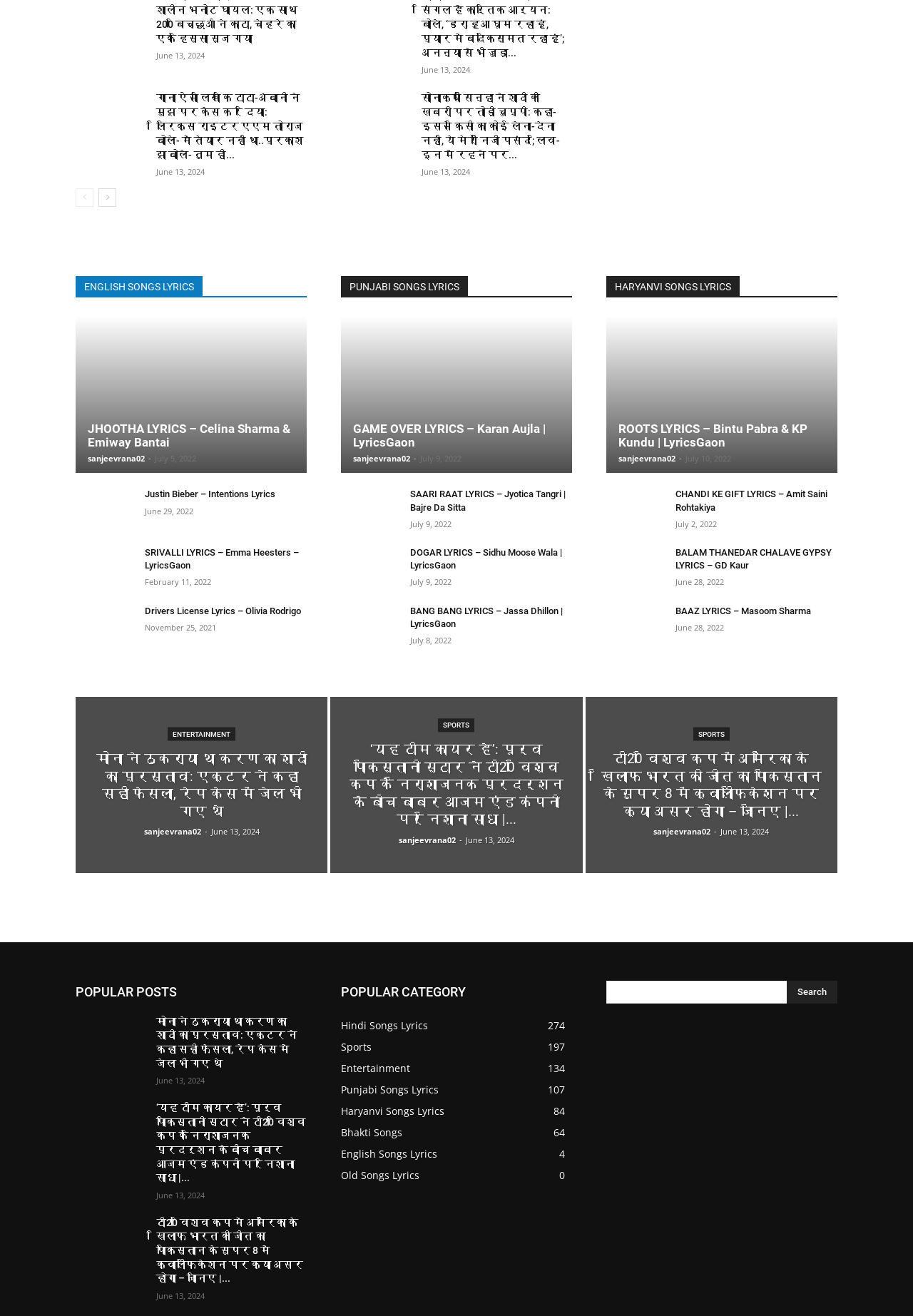Identify the bounding box coordinates for the element you need to click to achieve the following task: "Search for something". The coordinates must be four float values ranging from 0 to 1, formatted as [left, top, right, bottom].

None